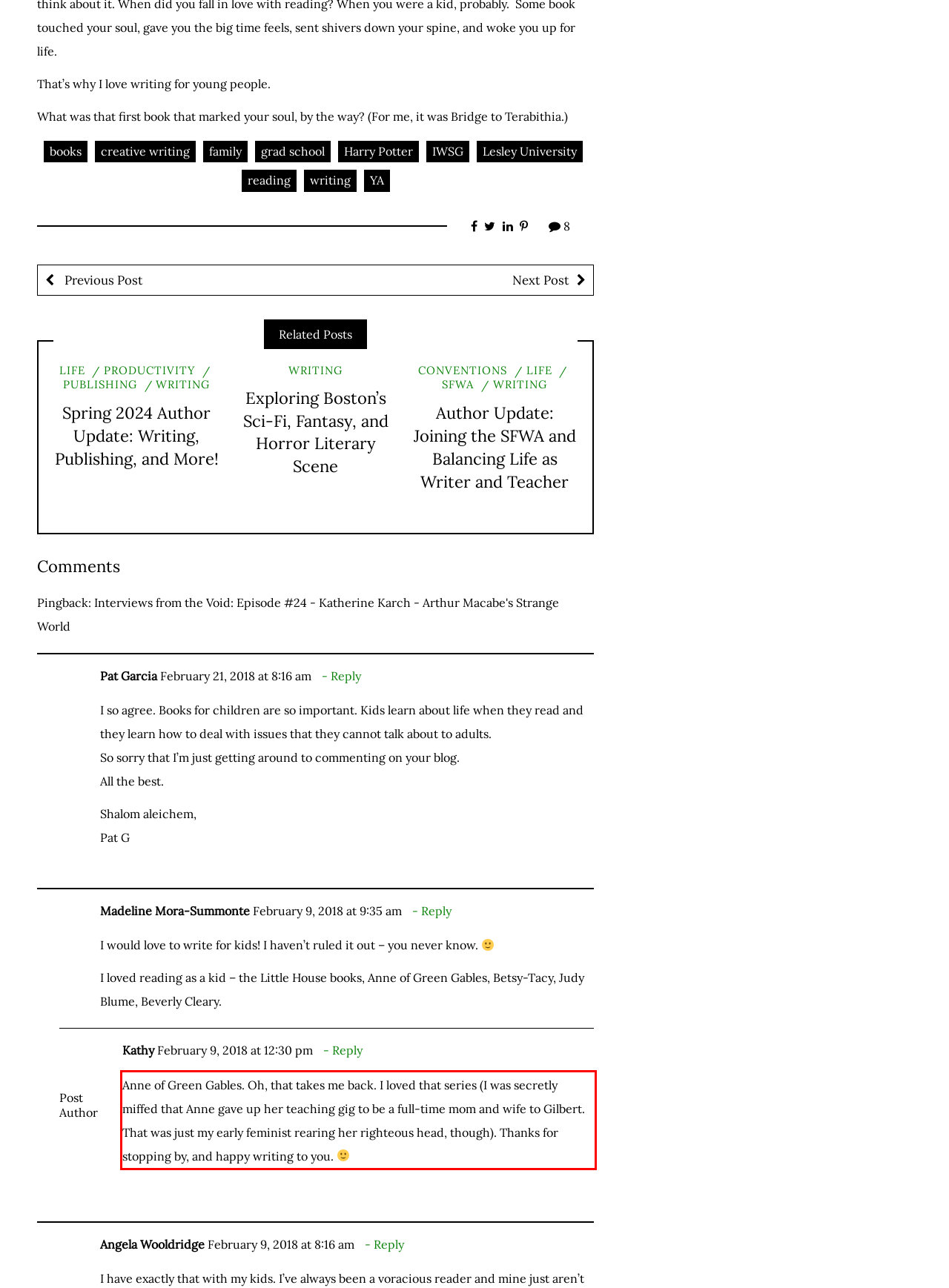You have a screenshot with a red rectangle around a UI element. Recognize and extract the text within this red bounding box using OCR.

Anne of Green Gables. Oh, that takes me back. I loved that series (I was secretly miffed that Anne gave up her teaching gig to be a full-time mom and wife to Gilbert. That was just my early feminist rearing her righteous head, though). Thanks for stopping by, and happy writing to you.